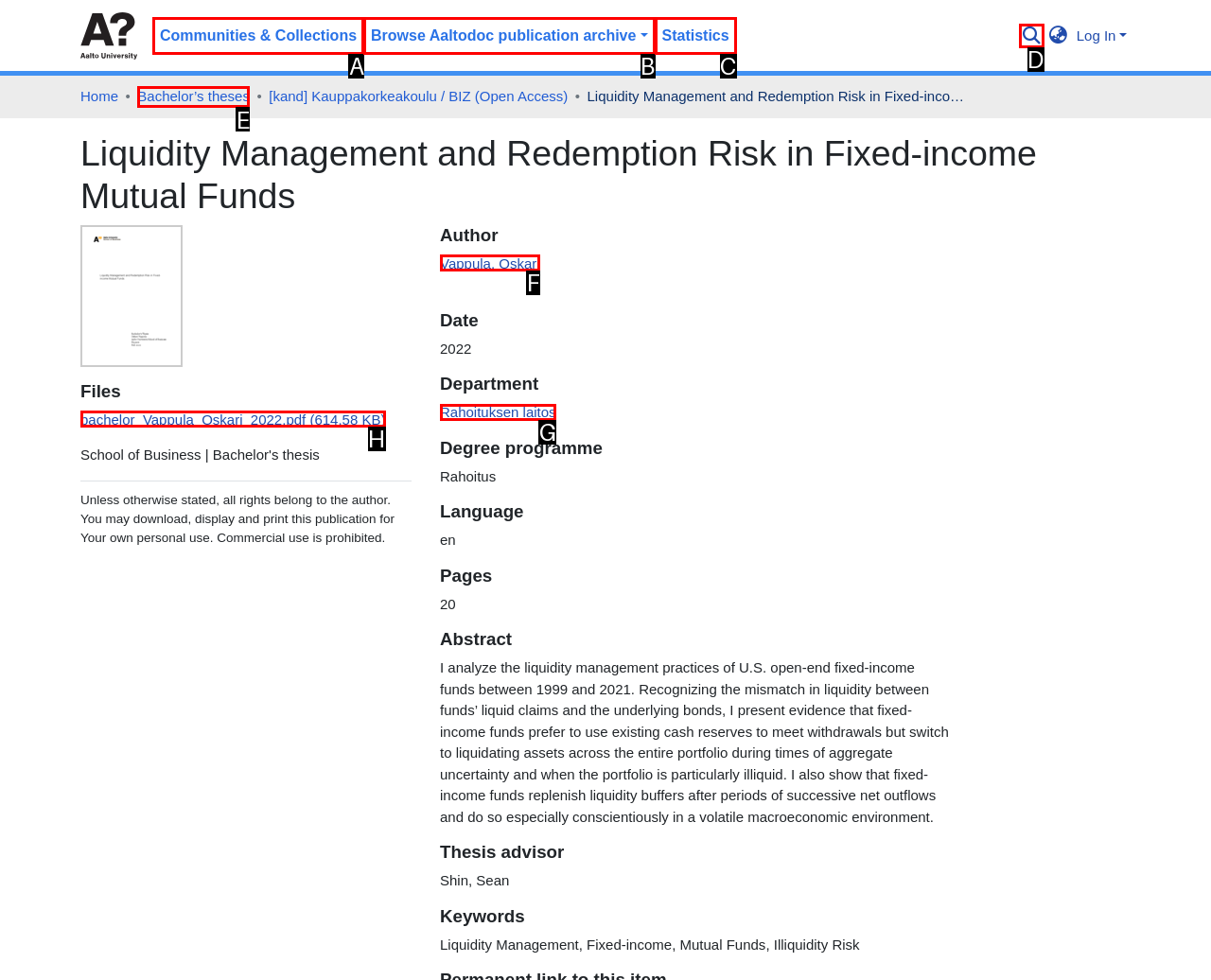Identify the option that corresponds to the description: A Tale of Two Cities 
Provide the letter of the matching option from the available choices directly.

None